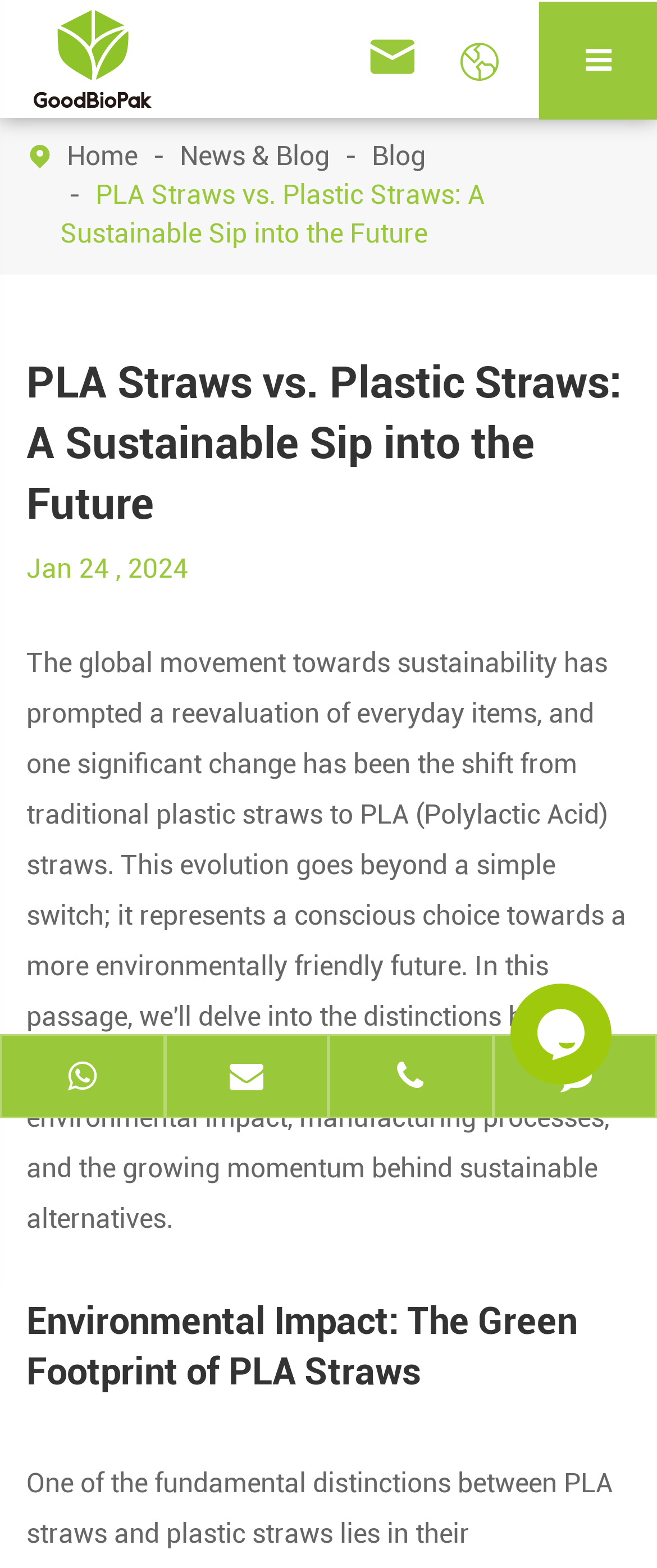Find the bounding box coordinates of the element you need to click on to perform this action: 'view blog'. The coordinates should be represented by four float values between 0 and 1, in the format [left, top, right, bottom].

[0.566, 0.089, 0.648, 0.11]